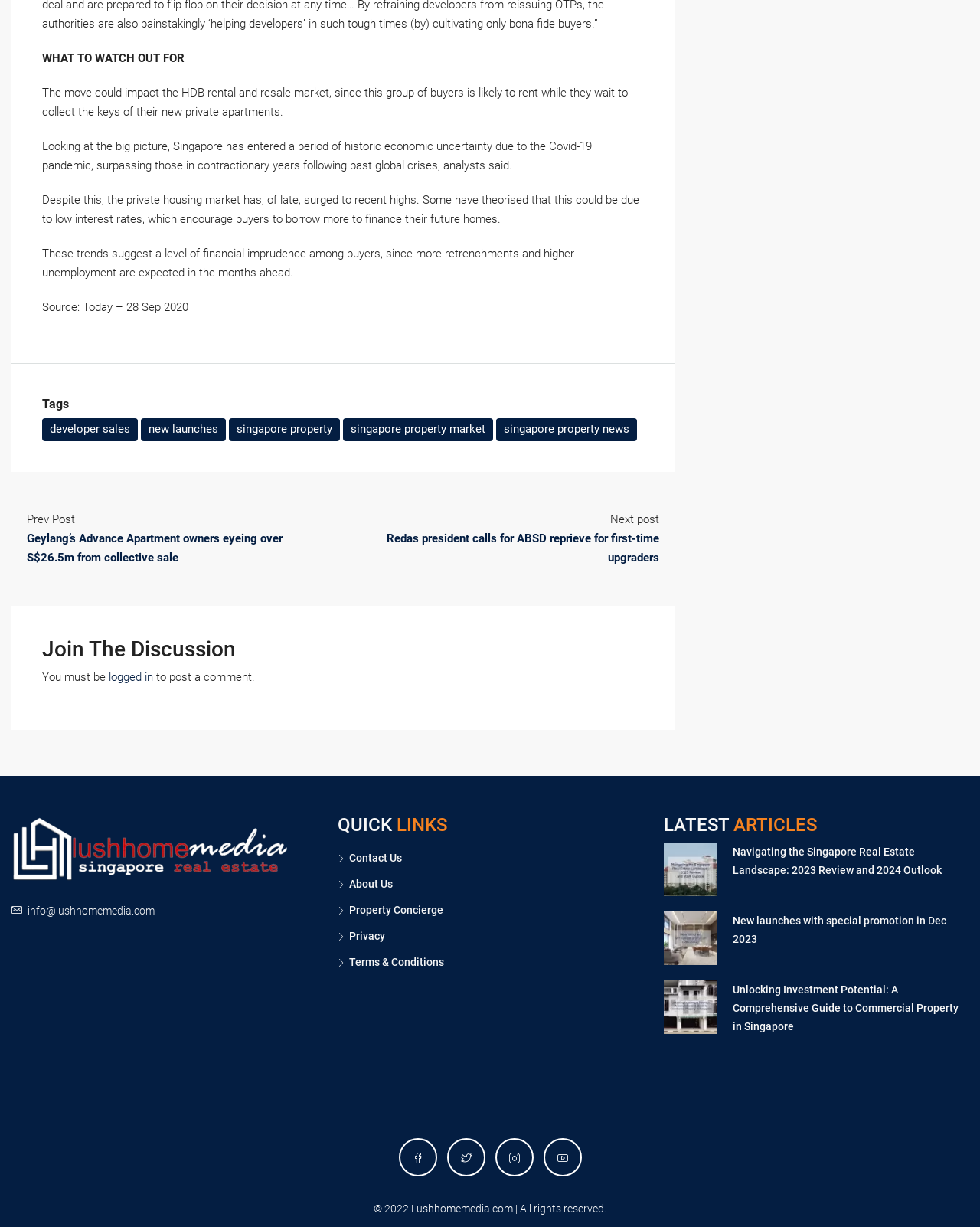What type of links are listed under 'QUICK LINKS'?
Please provide a single word or phrase as your answer based on the screenshot.

Contact Us, About Us, etc.